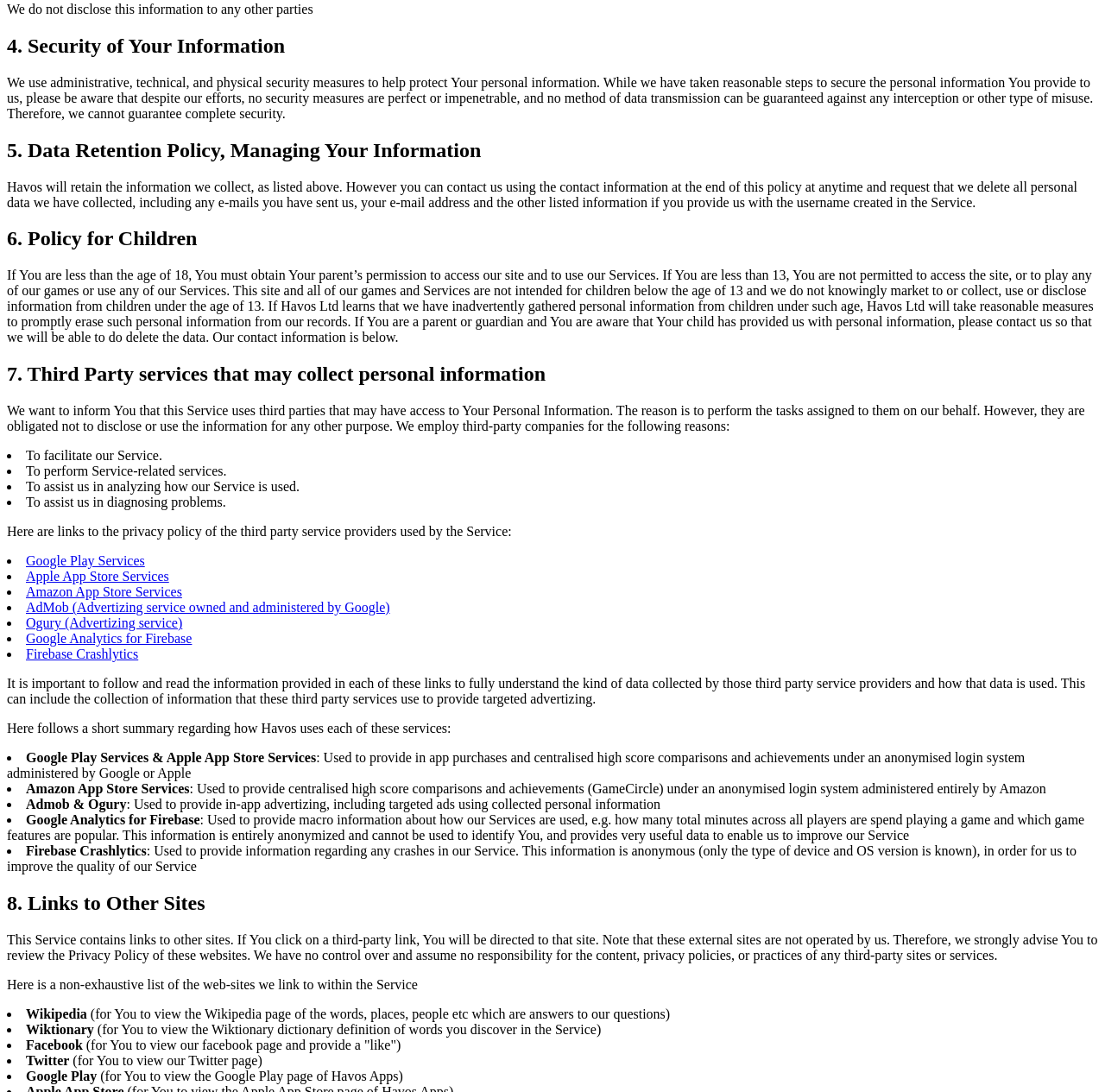How long can personal data be retained?
Based on the screenshot, respond with a single word or phrase.

No specific time